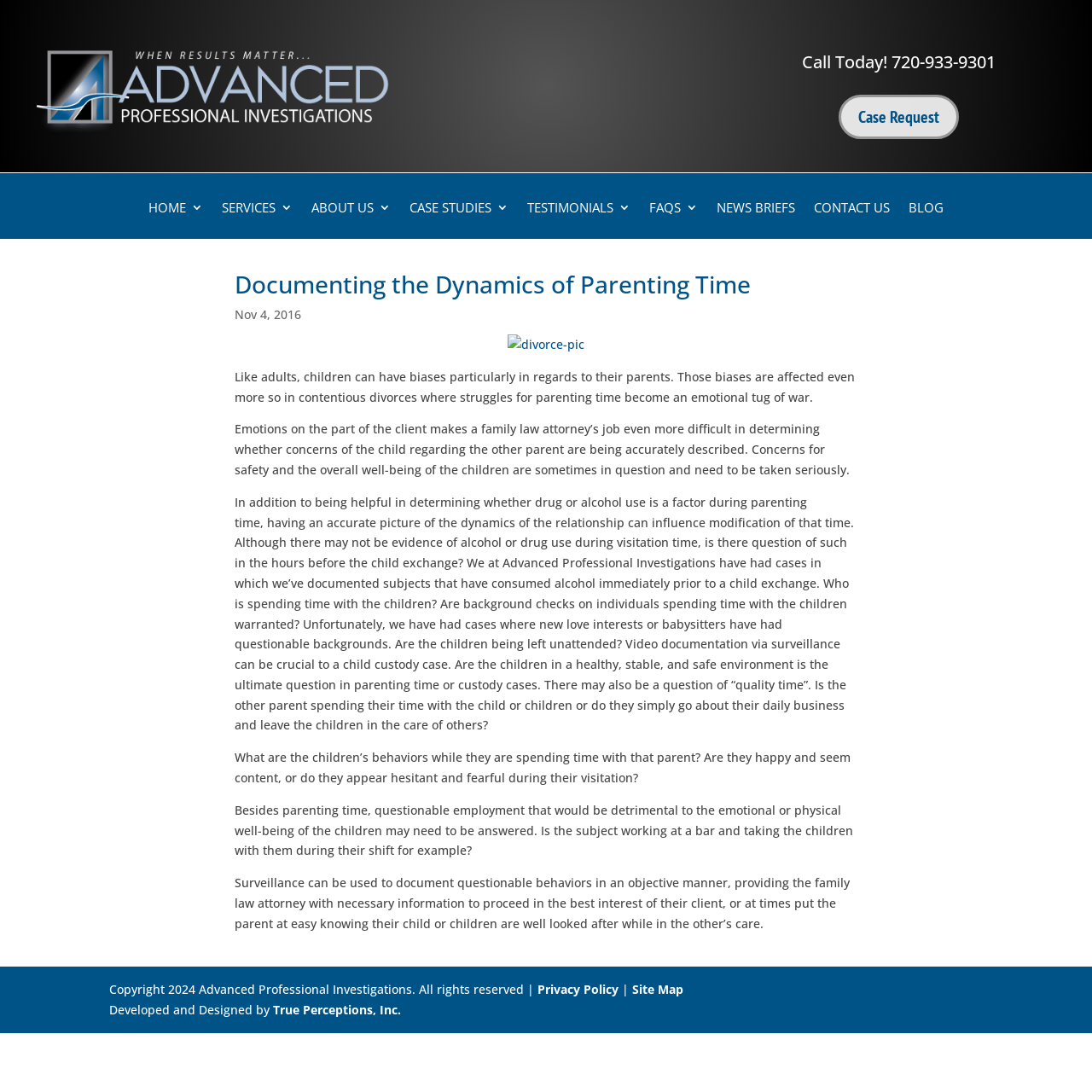What is the topic of the article?
Using the visual information, answer the question in a single word or phrase.

Parenting Time